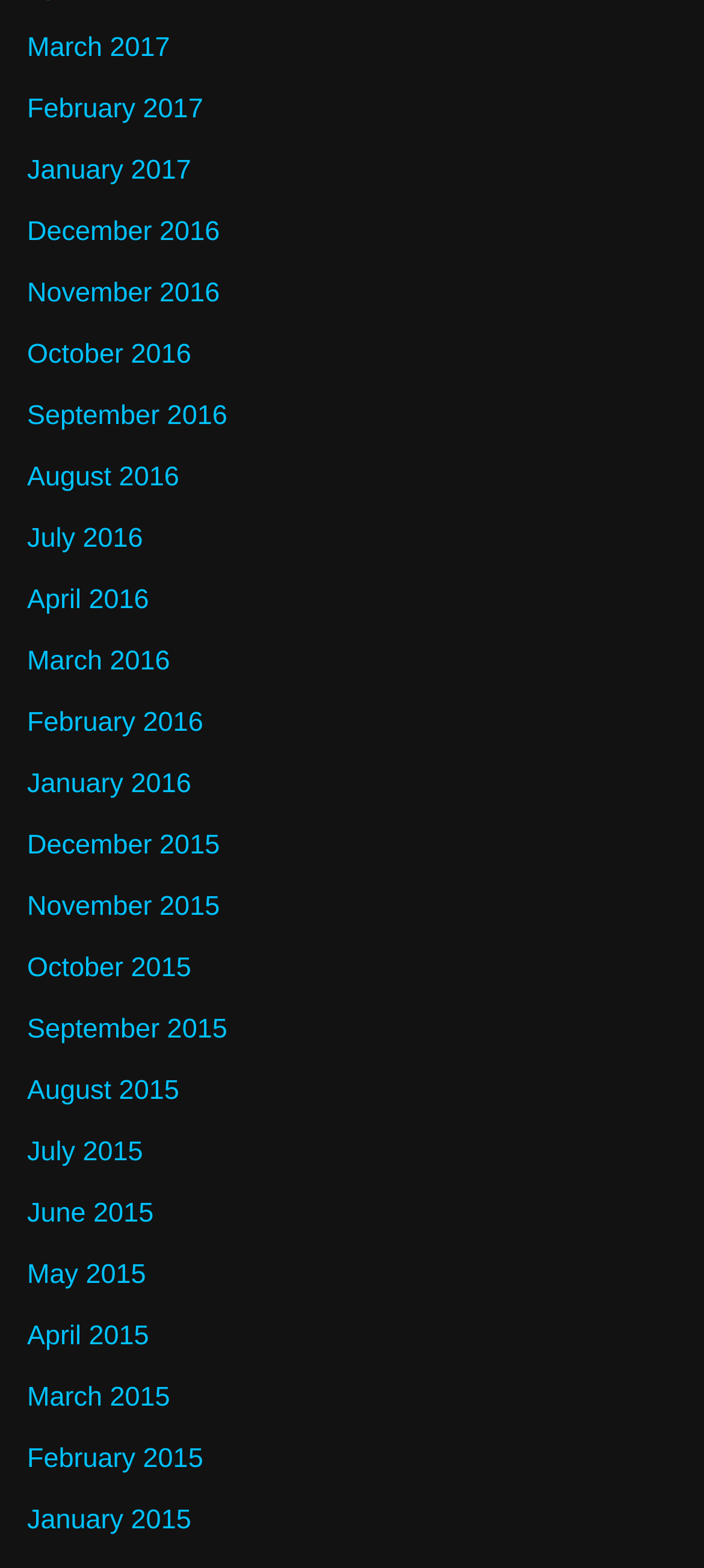Please determine the bounding box coordinates of the element to click on in order to accomplish the following task: "view February 2016". Ensure the coordinates are four float numbers ranging from 0 to 1, i.e., [left, top, right, bottom].

[0.038, 0.451, 0.289, 0.471]